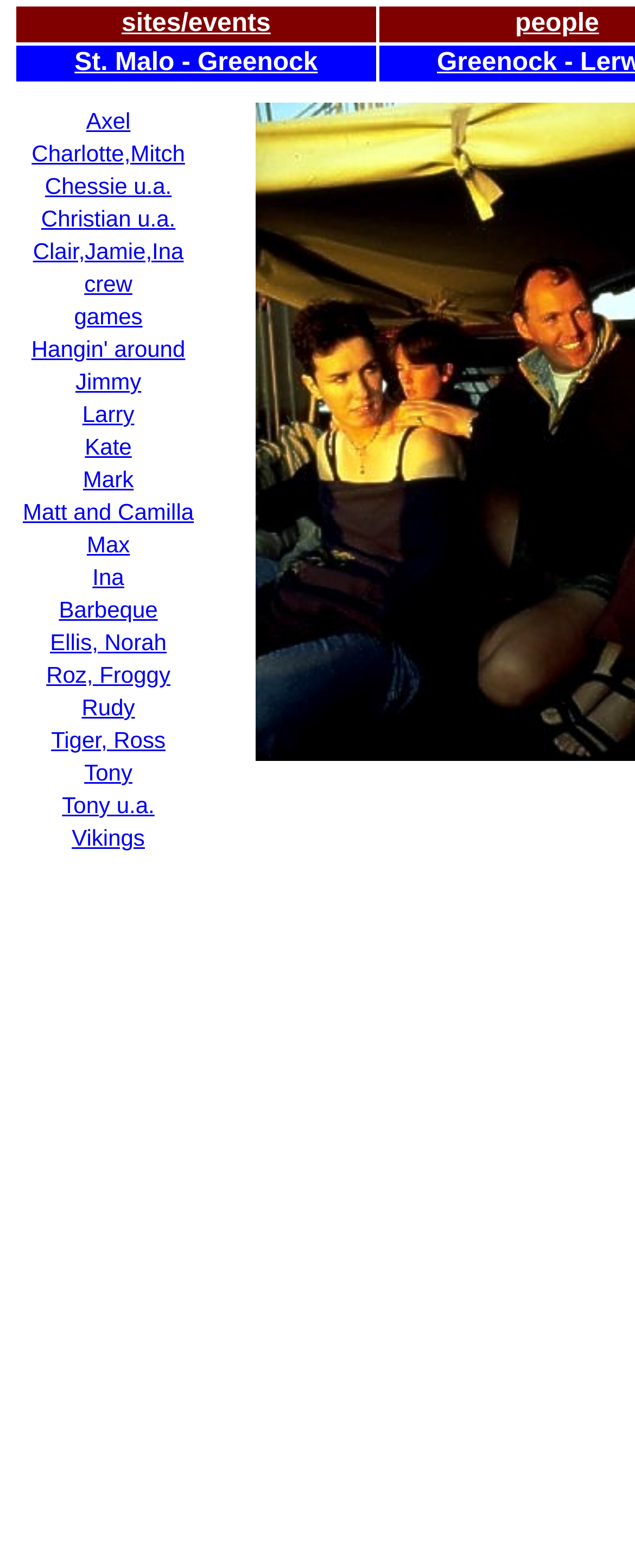Please give a one-word or short phrase response to the following question: 
What is the last name in the list?

Vikings